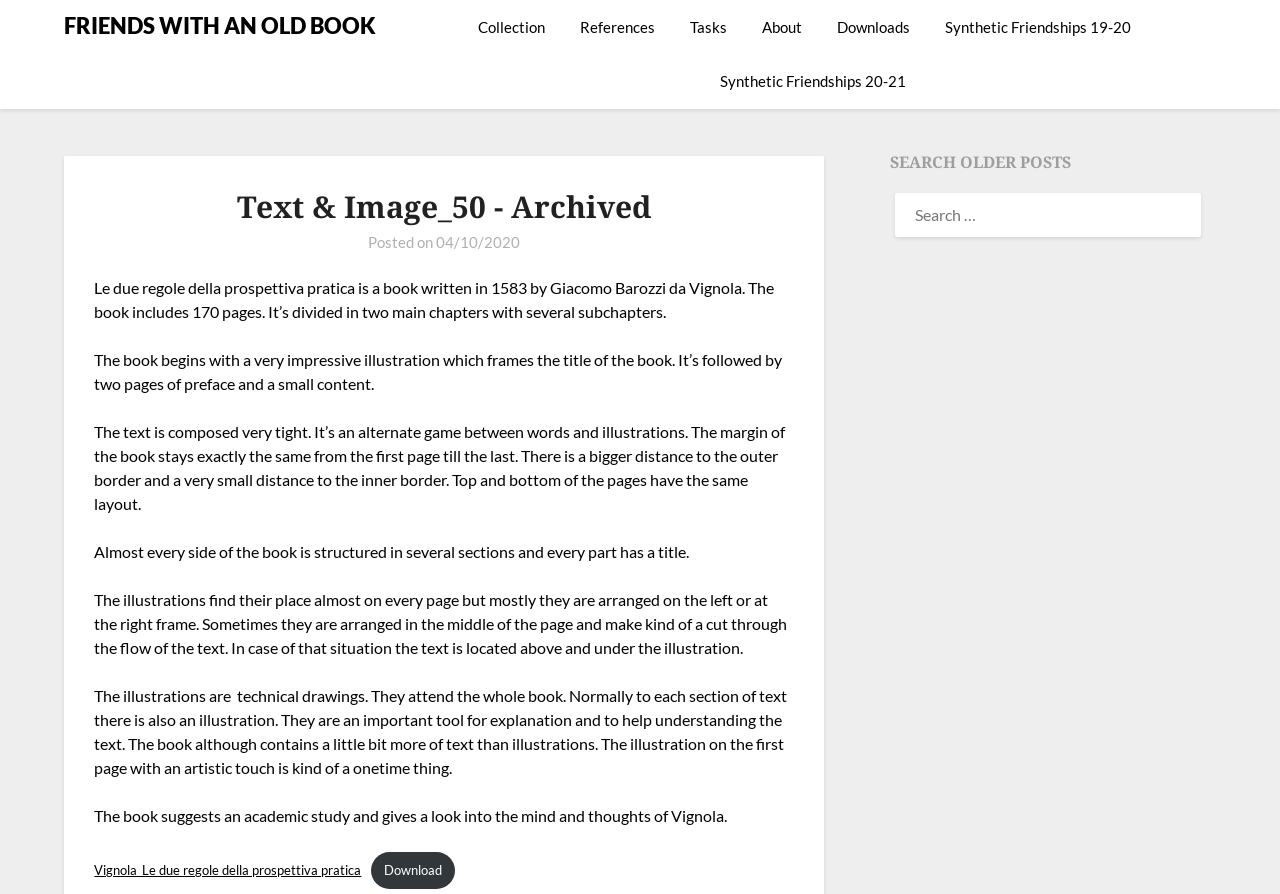Please give a short response to the question using one word or a phrase:
What is the purpose of the illustrations in the book?

to help understanding the text